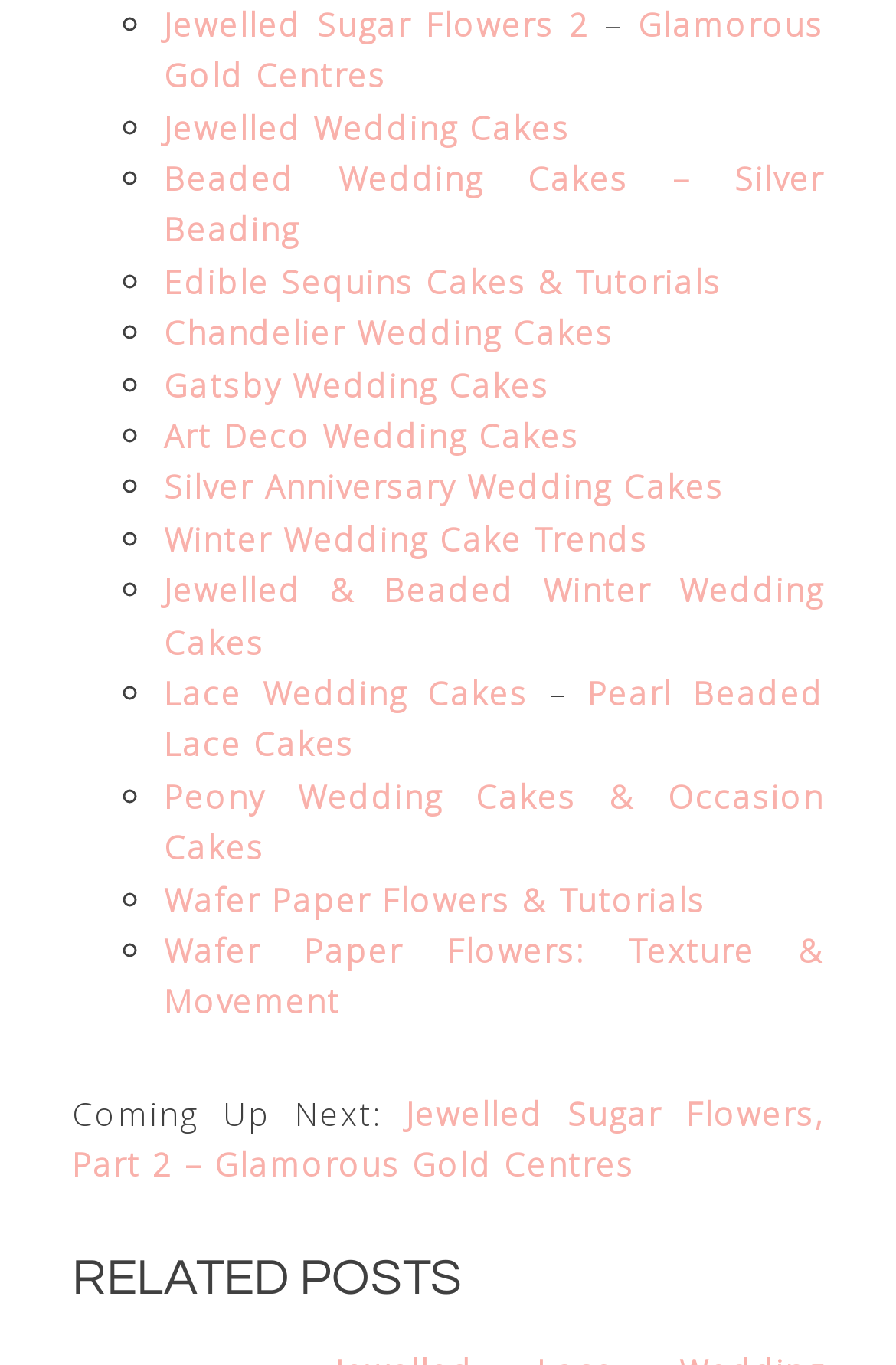Please indicate the bounding box coordinates of the element's region to be clicked to achieve the instruction: "Read about Wafer Paper Flowers & Tutorials". Provide the coordinates as four float numbers between 0 and 1, i.e., [left, top, right, bottom].

[0.183, 0.642, 0.788, 0.674]